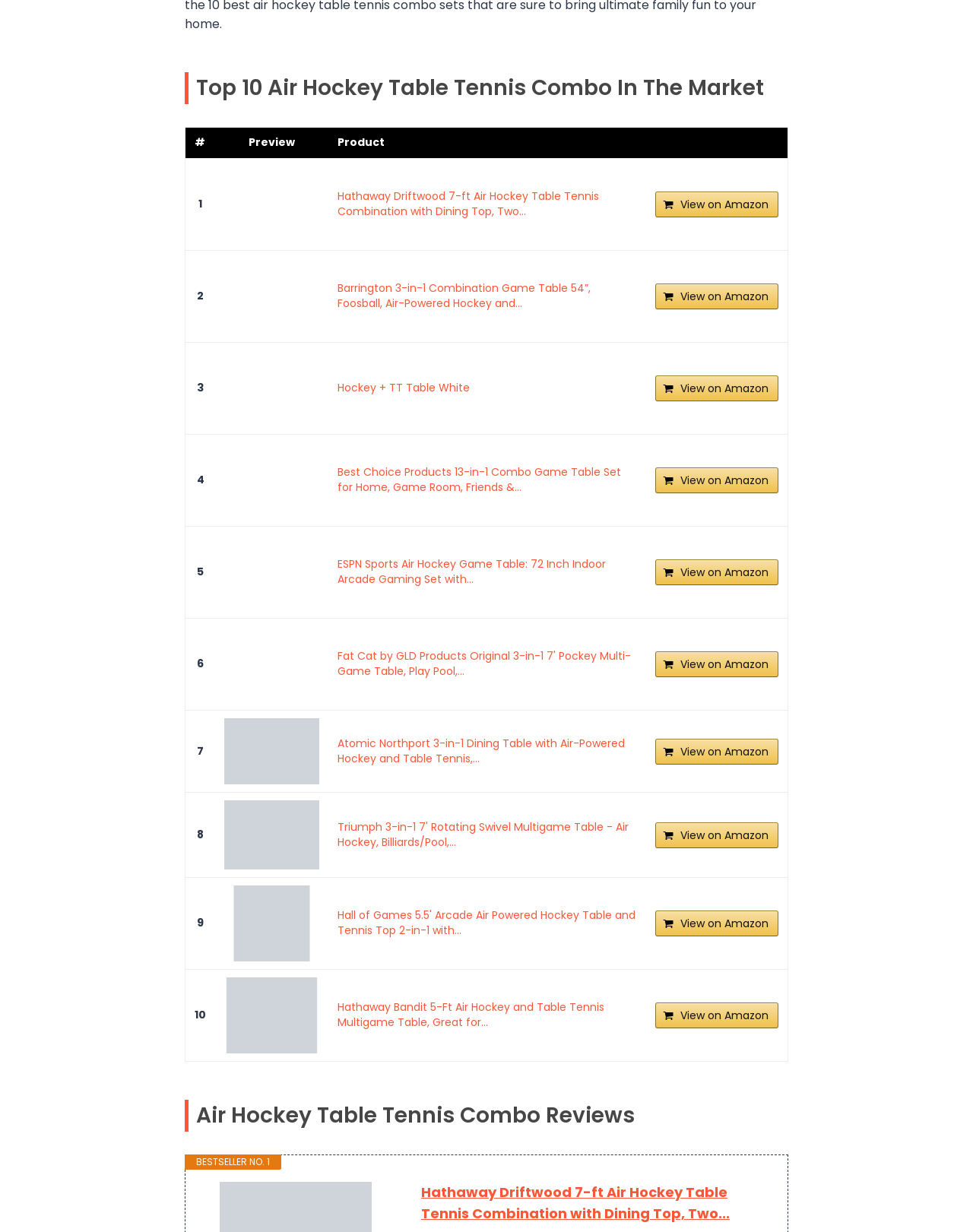Determine the bounding box coordinates for the HTML element described here: "Hockey + TT Table White".

[0.347, 0.308, 0.483, 0.321]